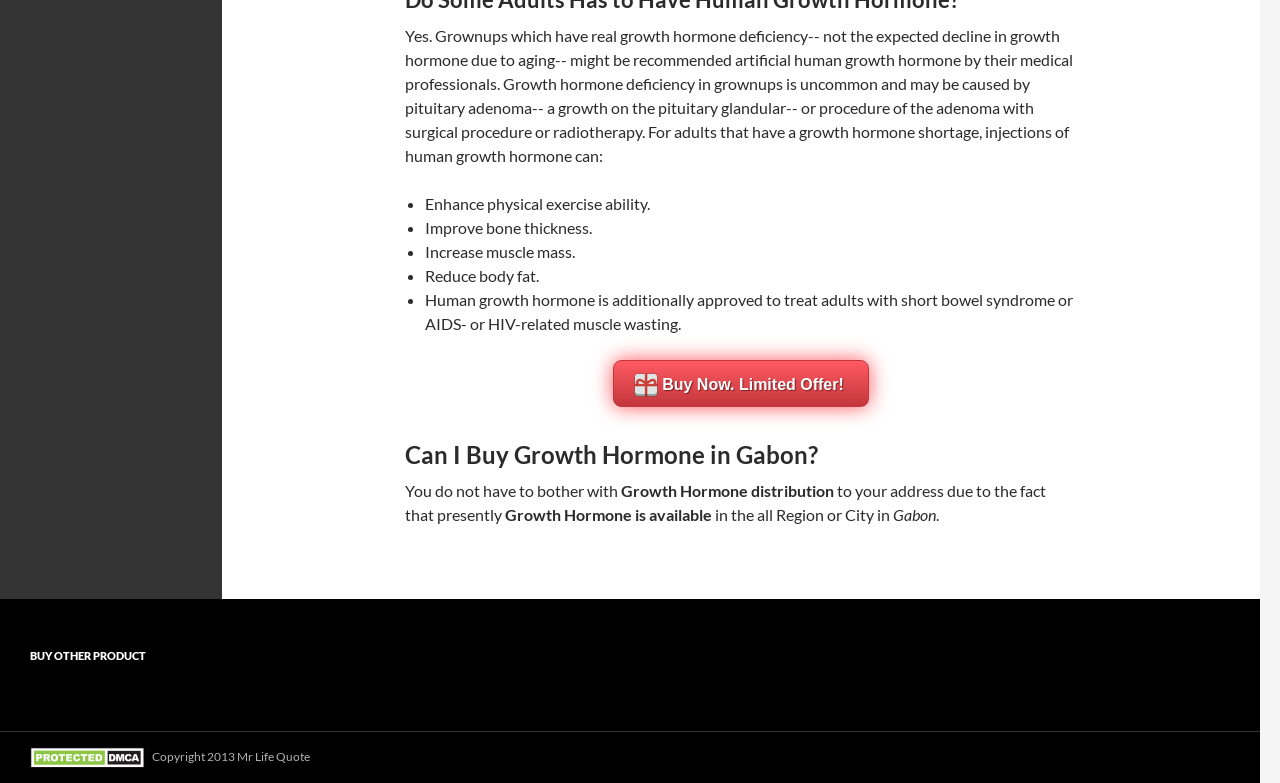What is growth hormone used to treat in adults?
Using the details shown in the screenshot, provide a comprehensive answer to the question.

According to the webpage, growth hormone is used to treat adults with real growth hormone deficiency, which is a rare condition that can be caused by pituitary adenoma or its treatment. It is also used to treat adults with short bowel syndrome or AIDS- or HIV-related muscle wasting.